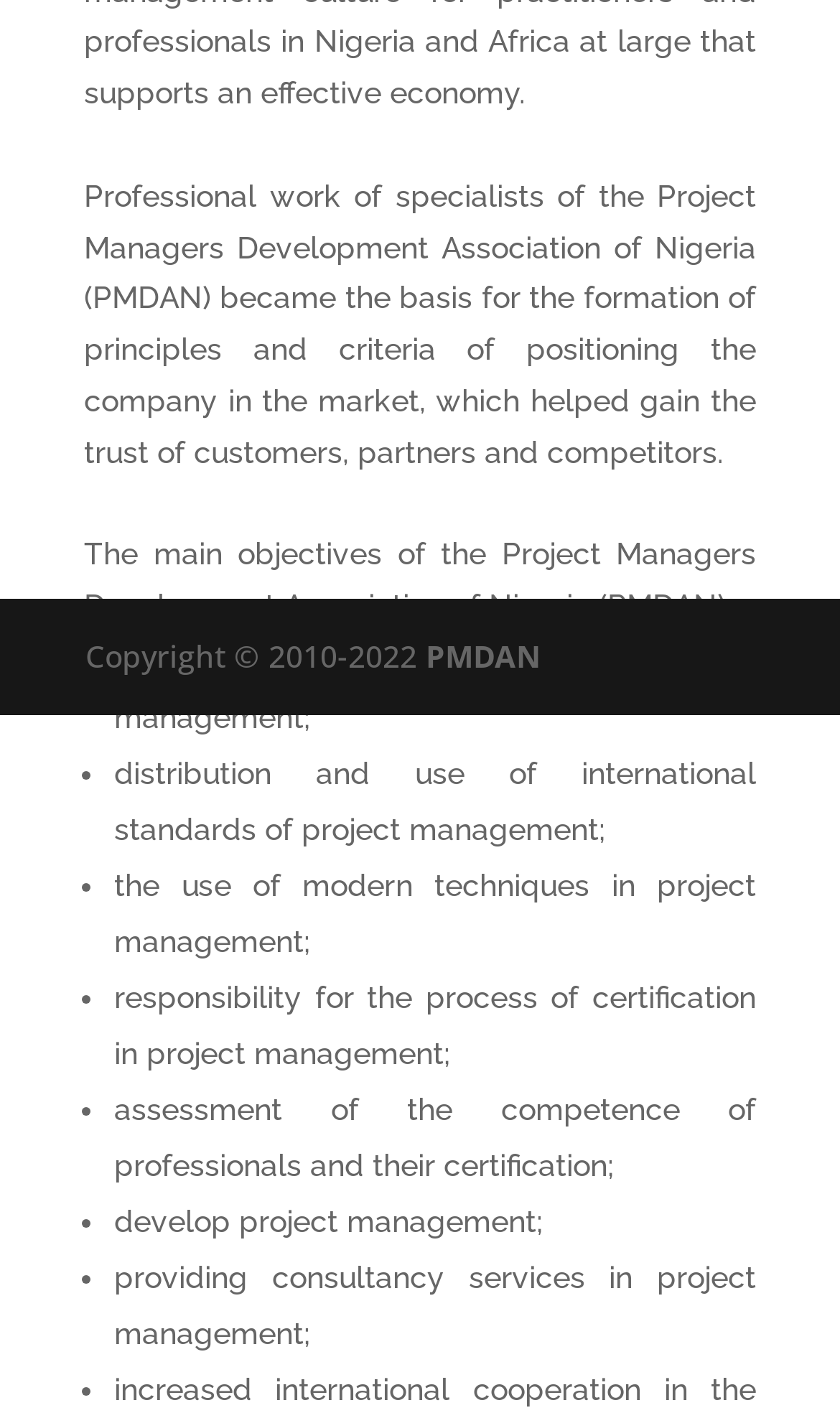Predict the bounding box of the UI element that fits this description: "PMDAN".

[0.506, 0.448, 0.642, 0.477]